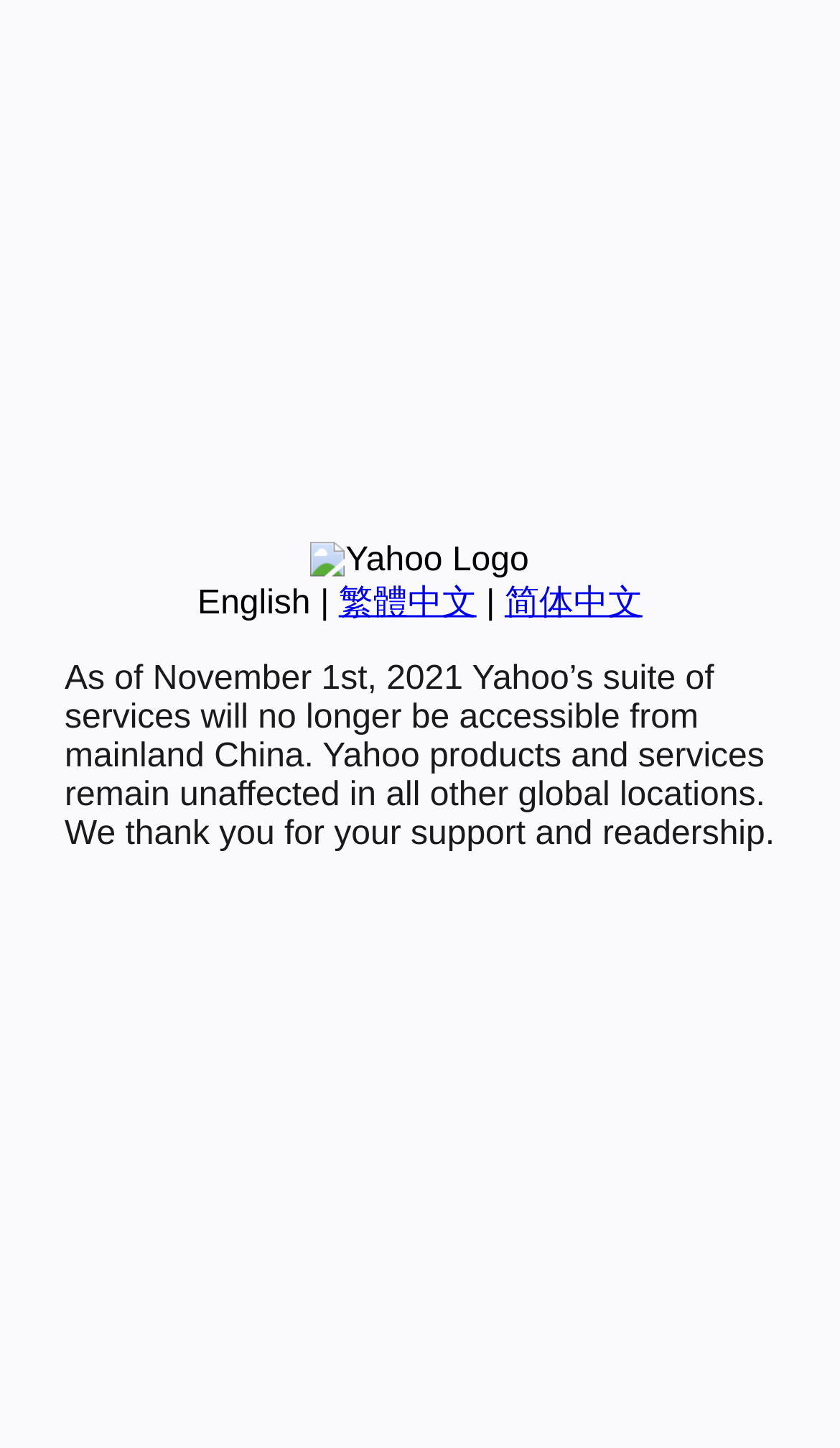Please find the bounding box for the following UI element description. Provide the coordinates in (top-left x, top-left y, bottom-right x, bottom-right y) format, with values between 0 and 1: Hepatica americana

None